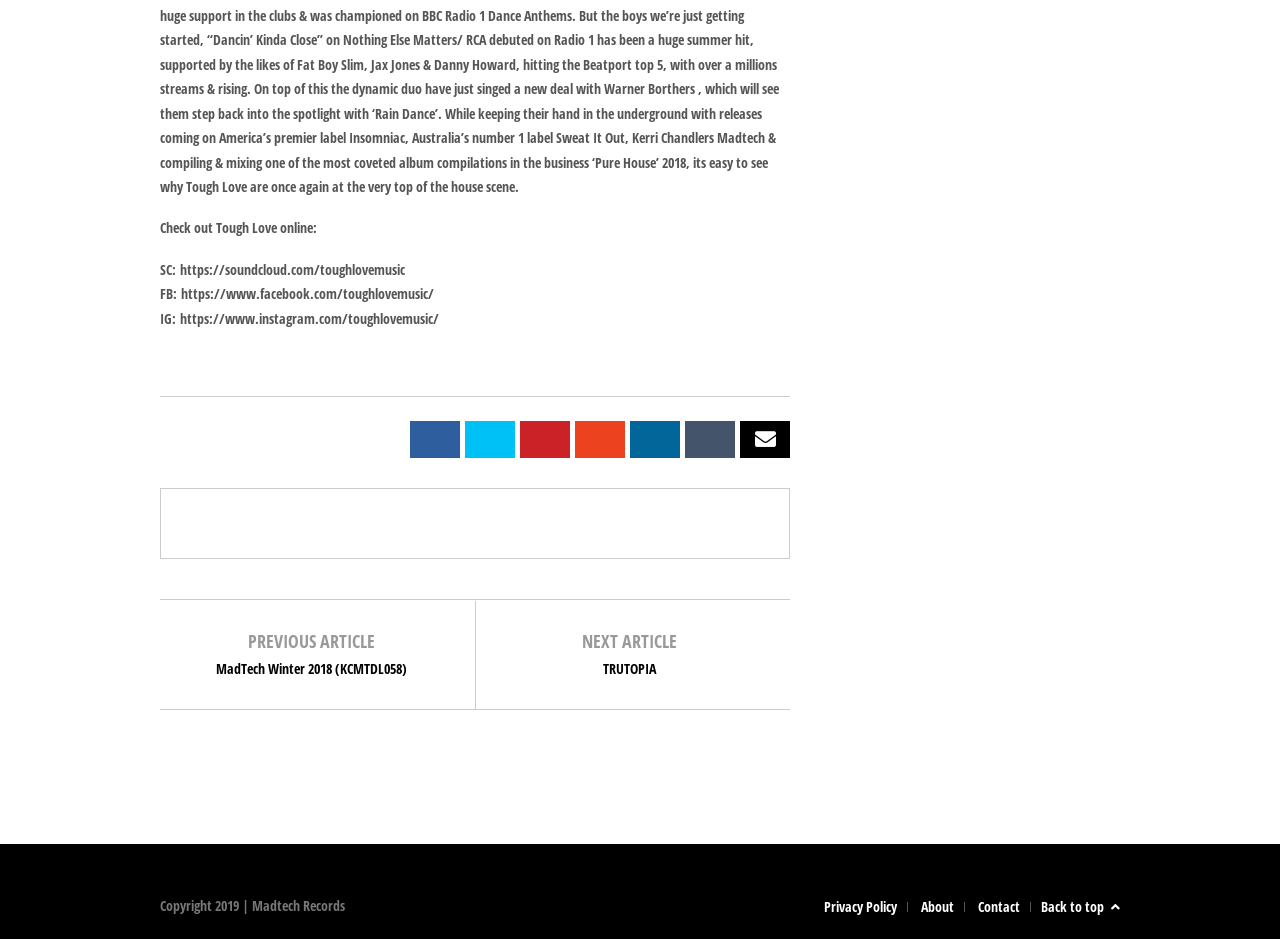From the element description TRUTOPIA, predict the bounding box coordinates of the UI element. The coordinates must be specified in the format (top-left x, top-left y, bottom-right x, bottom-right y) and should be within the 0 to 1 range.

[0.471, 0.702, 0.512, 0.722]